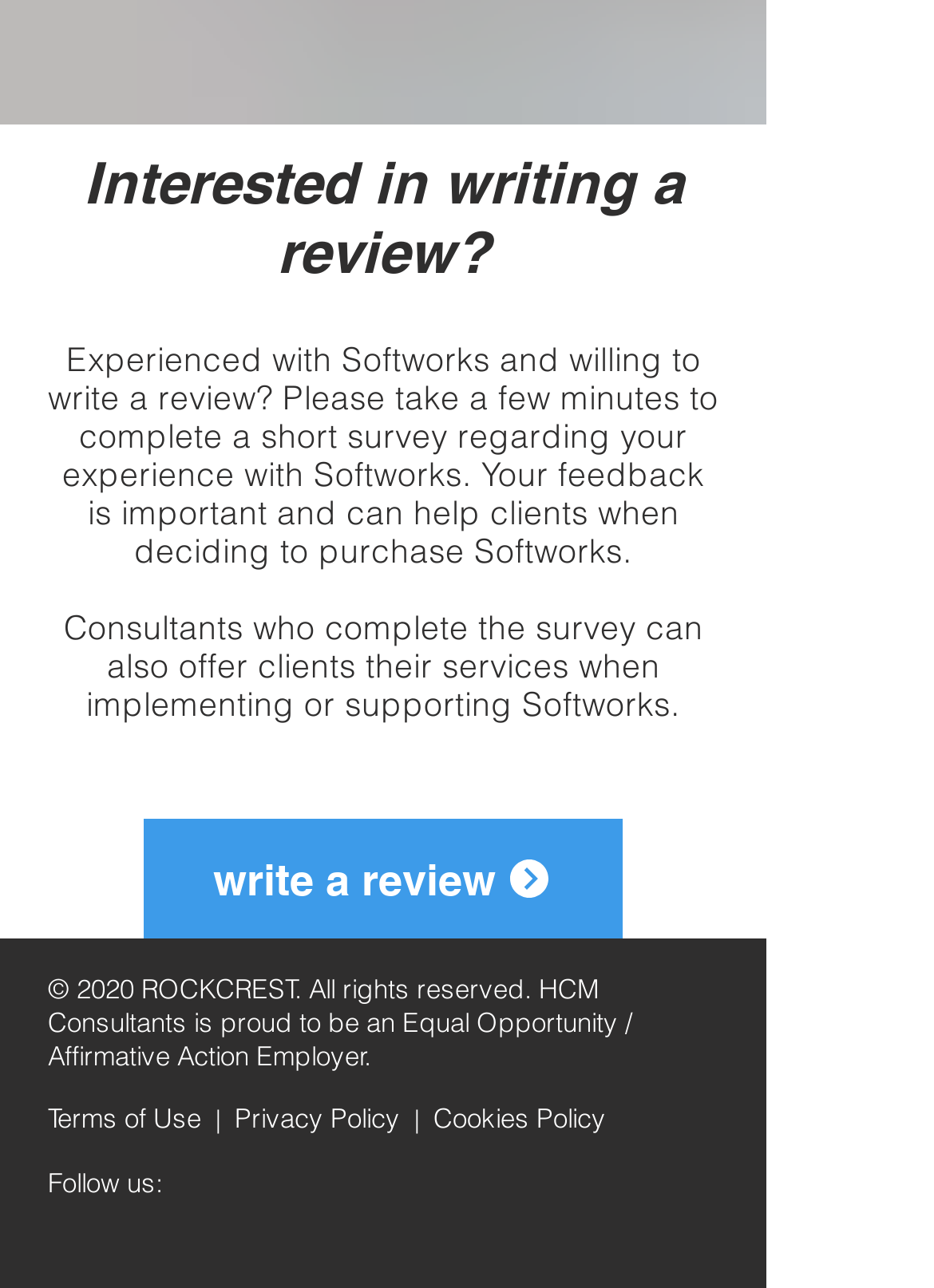Respond to the question below with a single word or phrase:
What is the purpose of the survey?

To provide feedback on Softworks